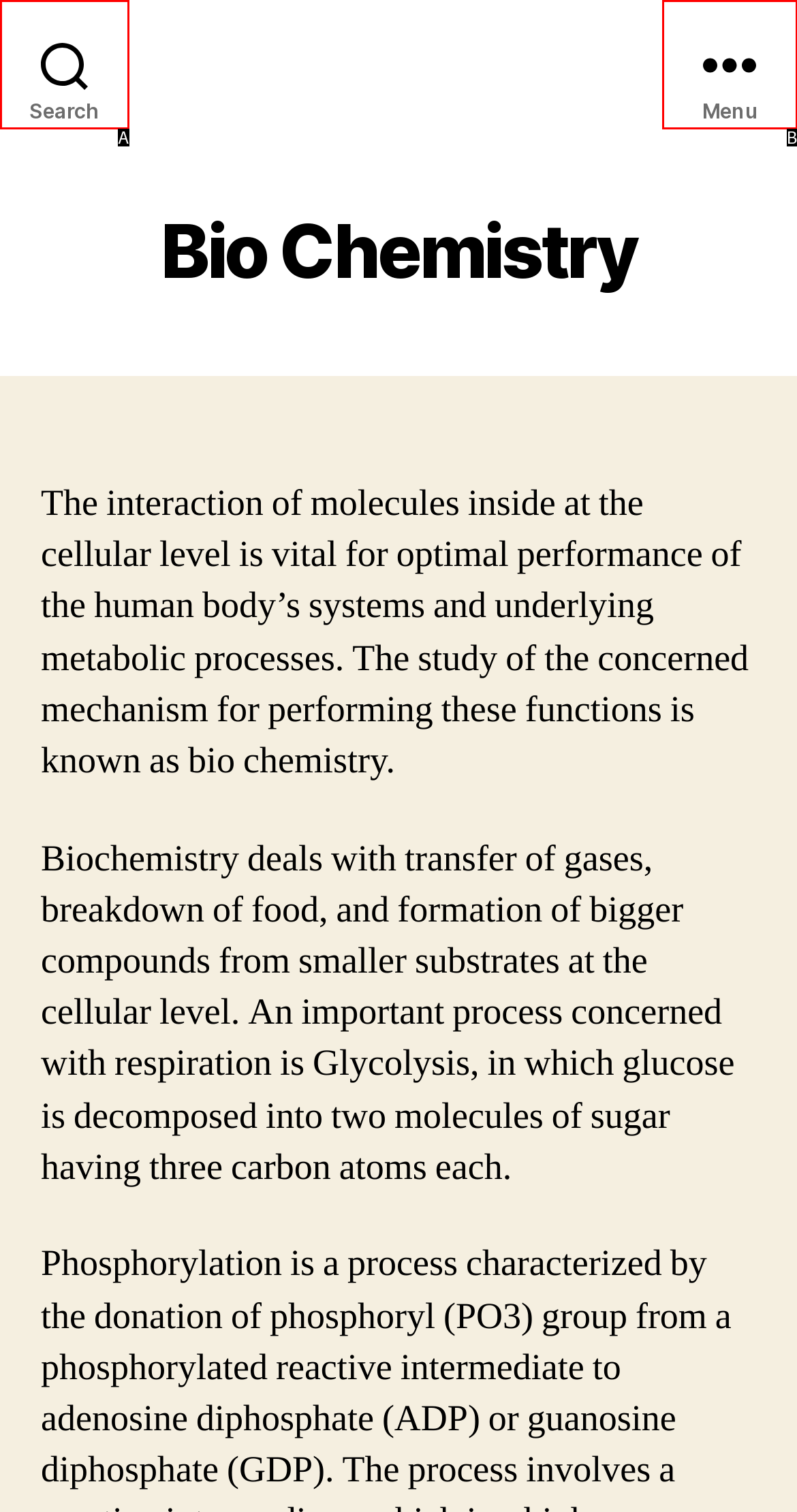Select the option that matches this description: Search
Answer by giving the letter of the chosen option.

A